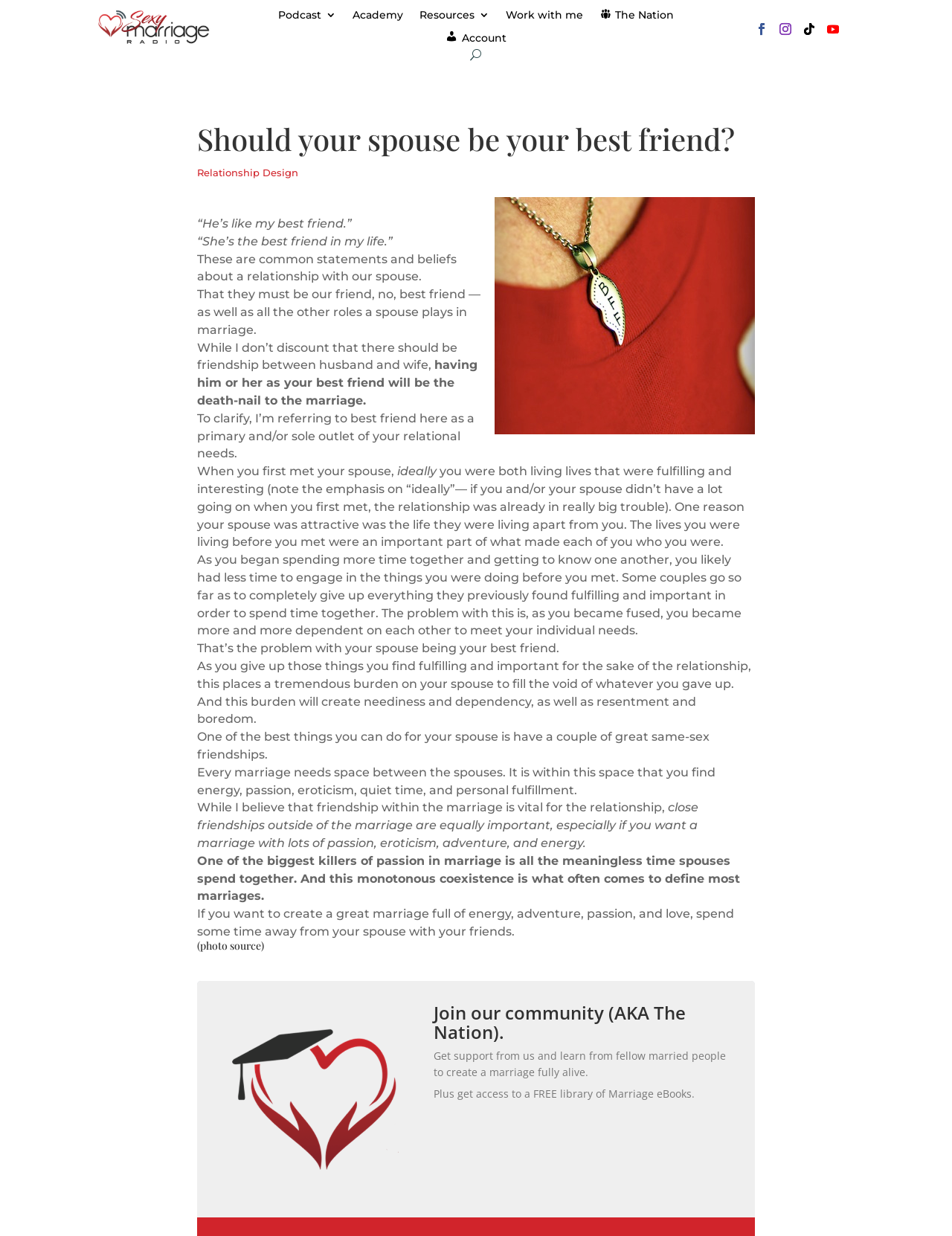Find the bounding box coordinates of the element's region that should be clicked in order to follow the given instruction: "Click the 'Work with me' link". The coordinates should consist of four float numbers between 0 and 1, i.e., [left, top, right, bottom].

[0.531, 0.008, 0.612, 0.021]